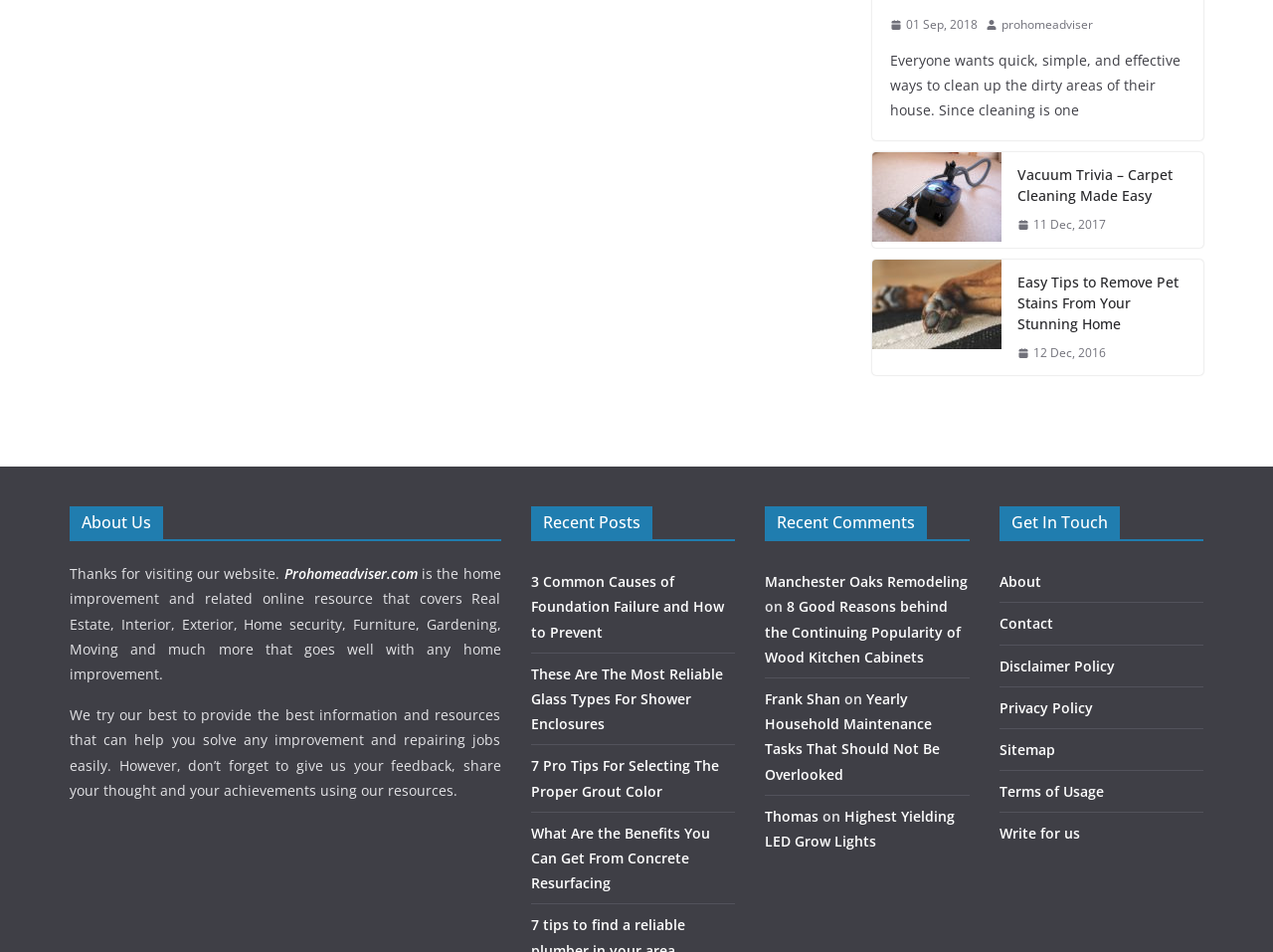Please provide the bounding box coordinates for the element that needs to be clicked to perform the following instruction: "learn about removing pet stains". The coordinates should be given as four float numbers between 0 and 1, i.e., [left, top, right, bottom].

[0.685, 0.273, 0.787, 0.394]